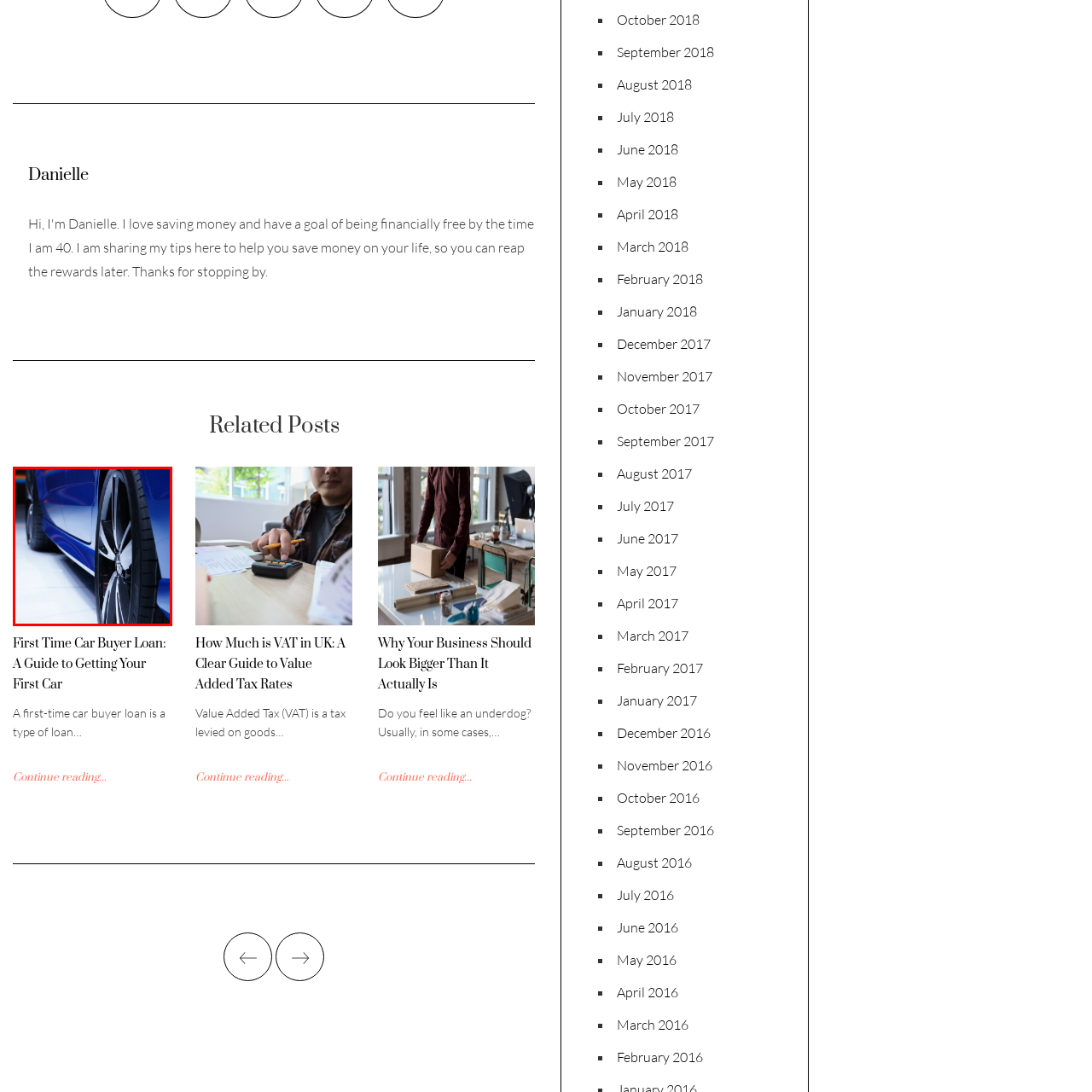Focus on the area marked by the red boundary, What is the texture of the tire? Answer concisely with a single word or phrase.

matte